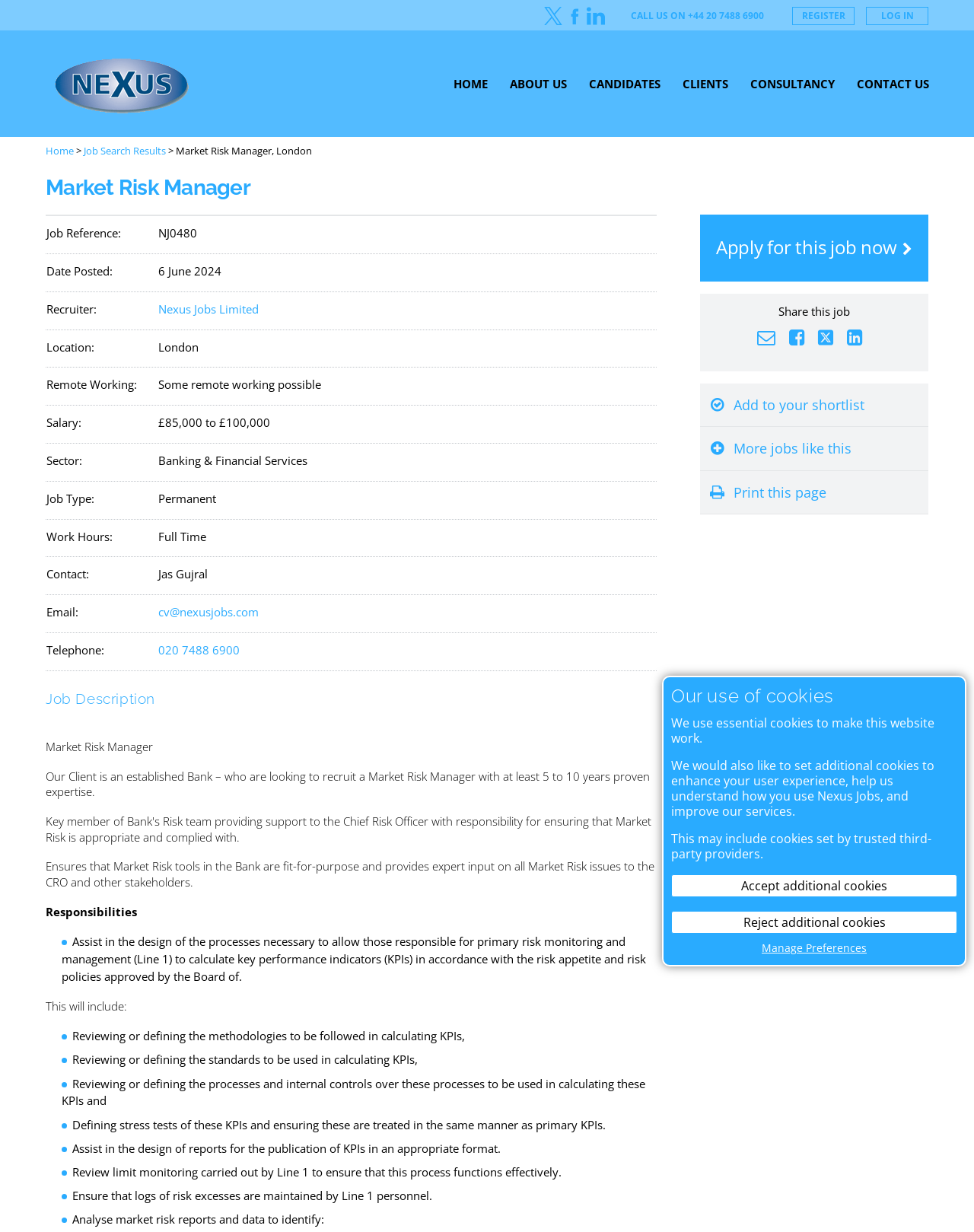Determine the bounding box coordinates for the area you should click to complete the following instruction: "Follow Nexus Jobs on LinkedIn".

[0.868, 0.266, 0.887, 0.281]